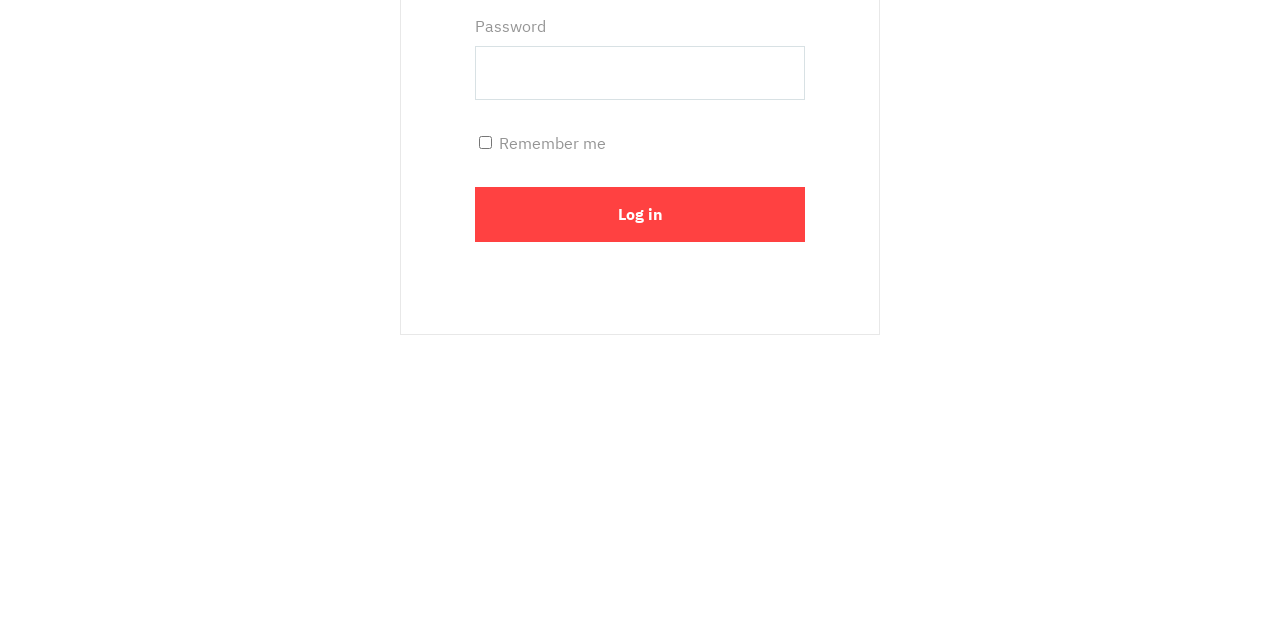Using the provided description: "parent_node: Password alt="Password" name="password"", find the bounding box coordinates of the corresponding UI element. The output should be four float numbers between 0 and 1, in the format [left, top, right, bottom].

[0.371, 0.071, 0.629, 0.156]